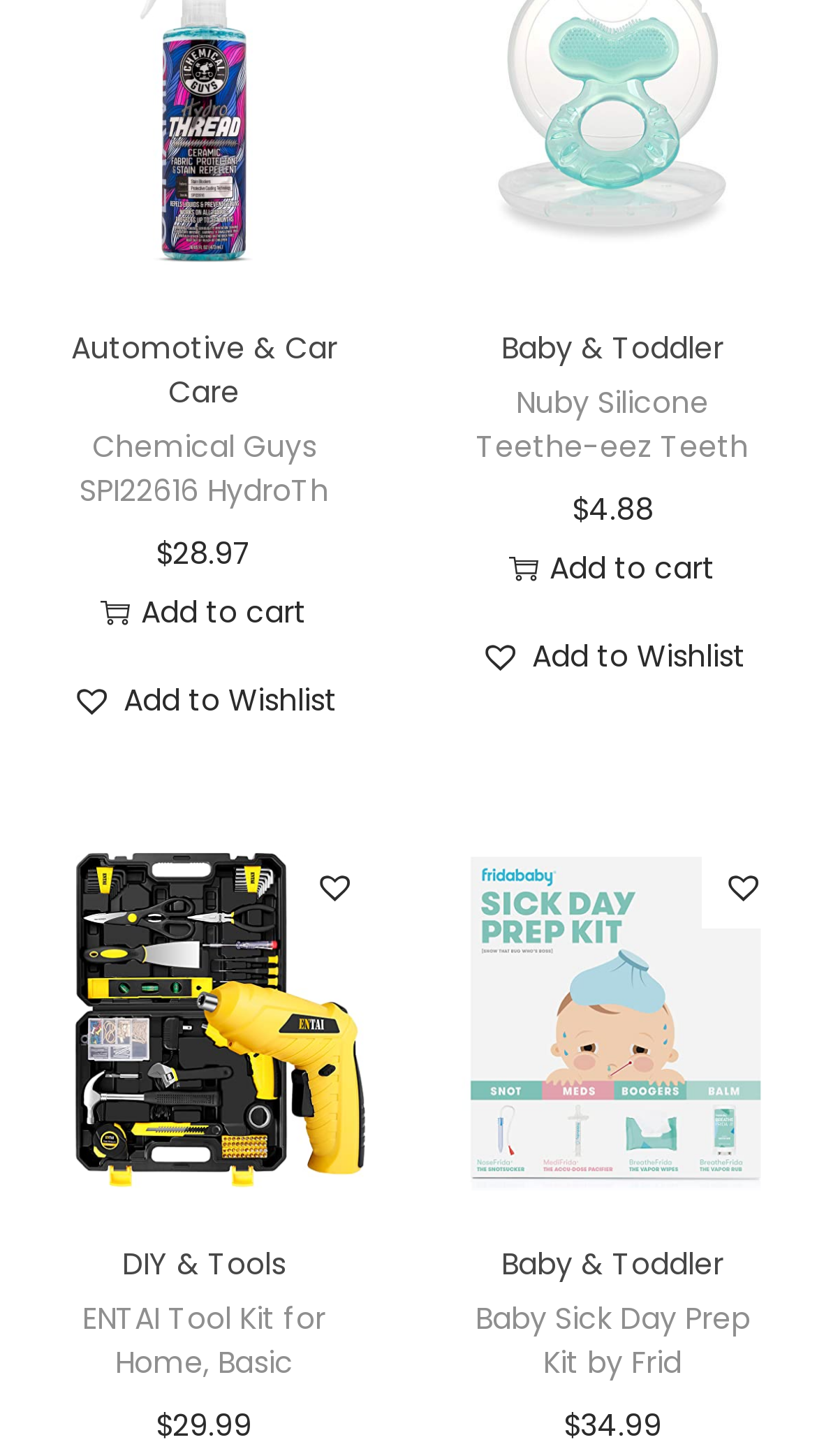Please identify the bounding box coordinates of the clickable area that will allow you to execute the instruction: "Click on 'Automotive & Car Care'".

[0.087, 0.224, 0.413, 0.283]